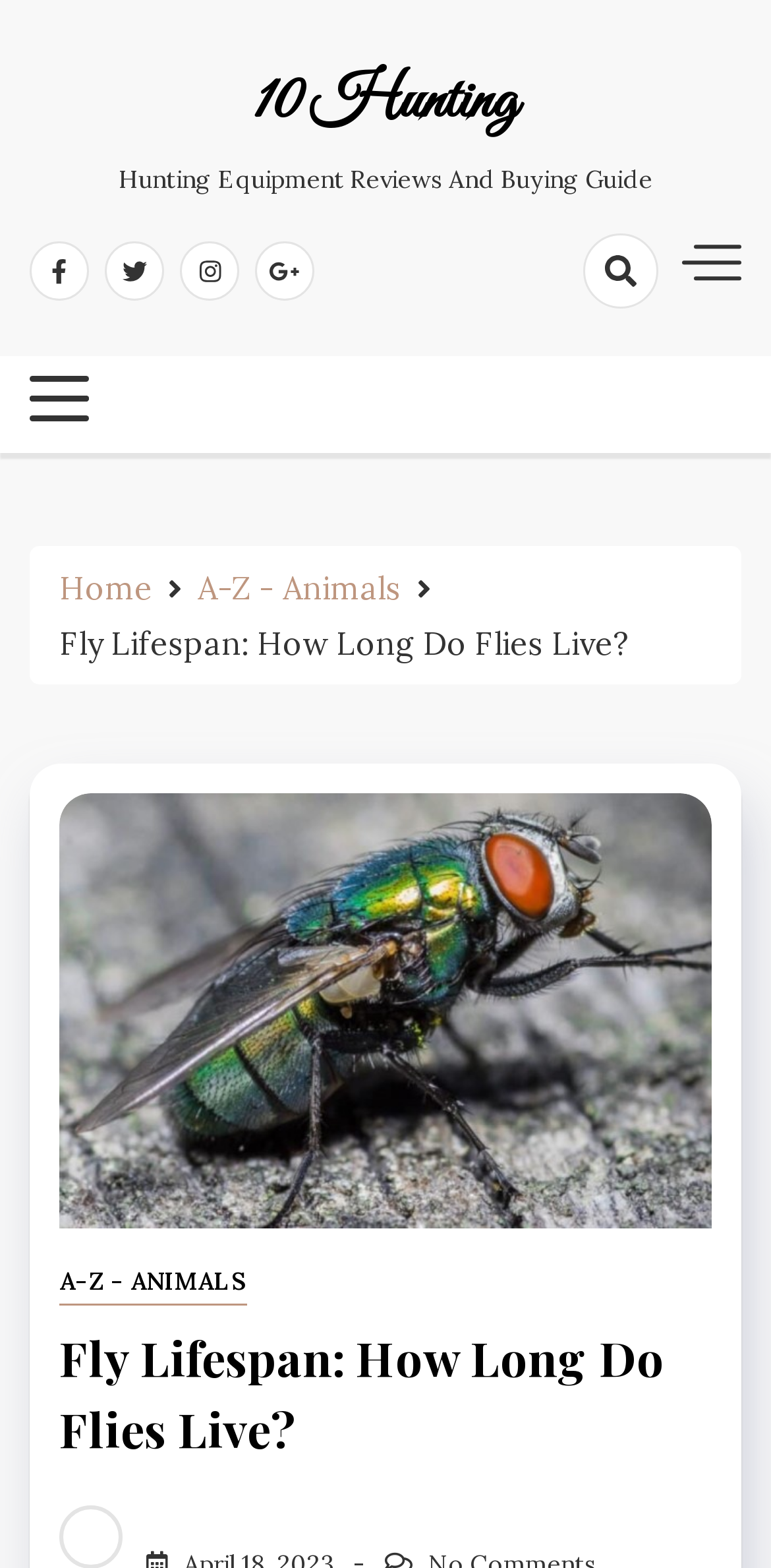Answer the question briefly using a single word or phrase: 
How many links are in the top section of the webpage?

4